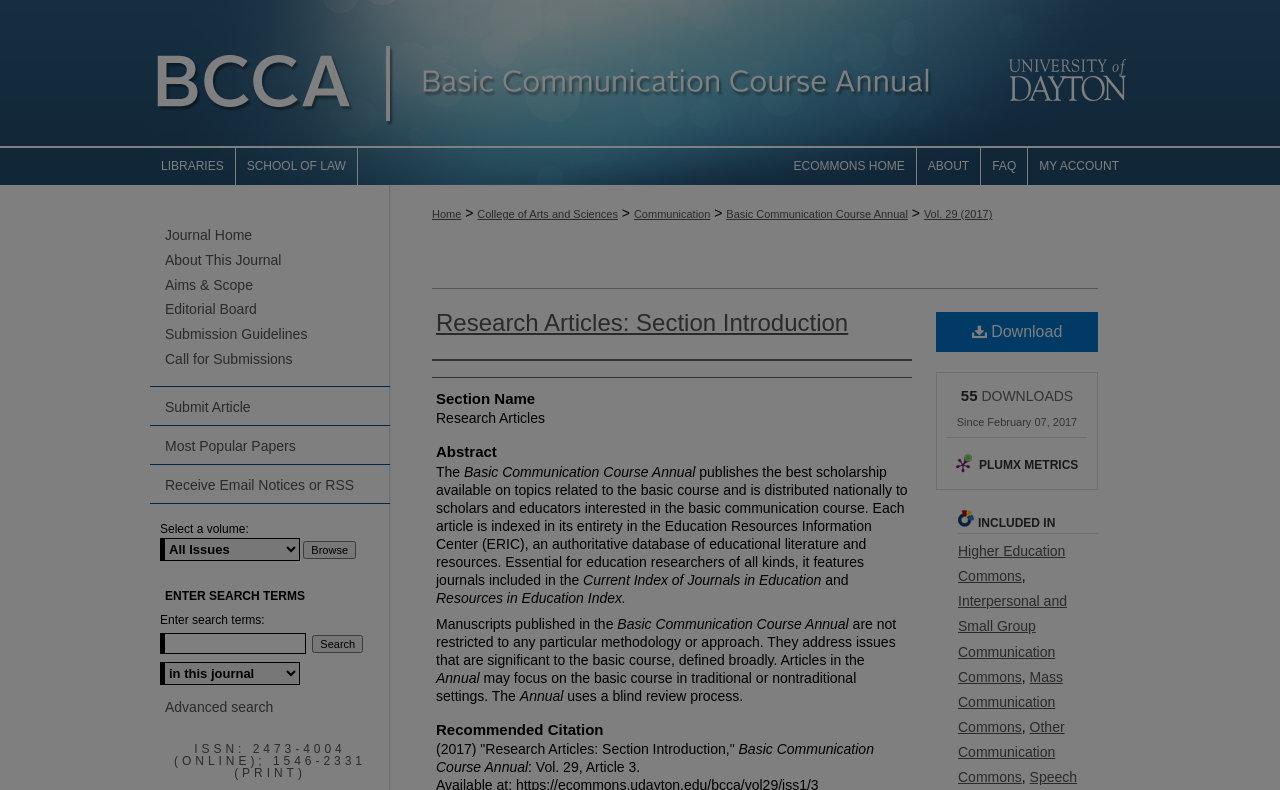Locate the bounding box coordinates of the clickable area to execute the instruction: "Search for articles". Provide the coordinates as four float numbers between 0 and 1, represented as [left, top, right, bottom].

[0.125, 0.801, 0.239, 0.828]